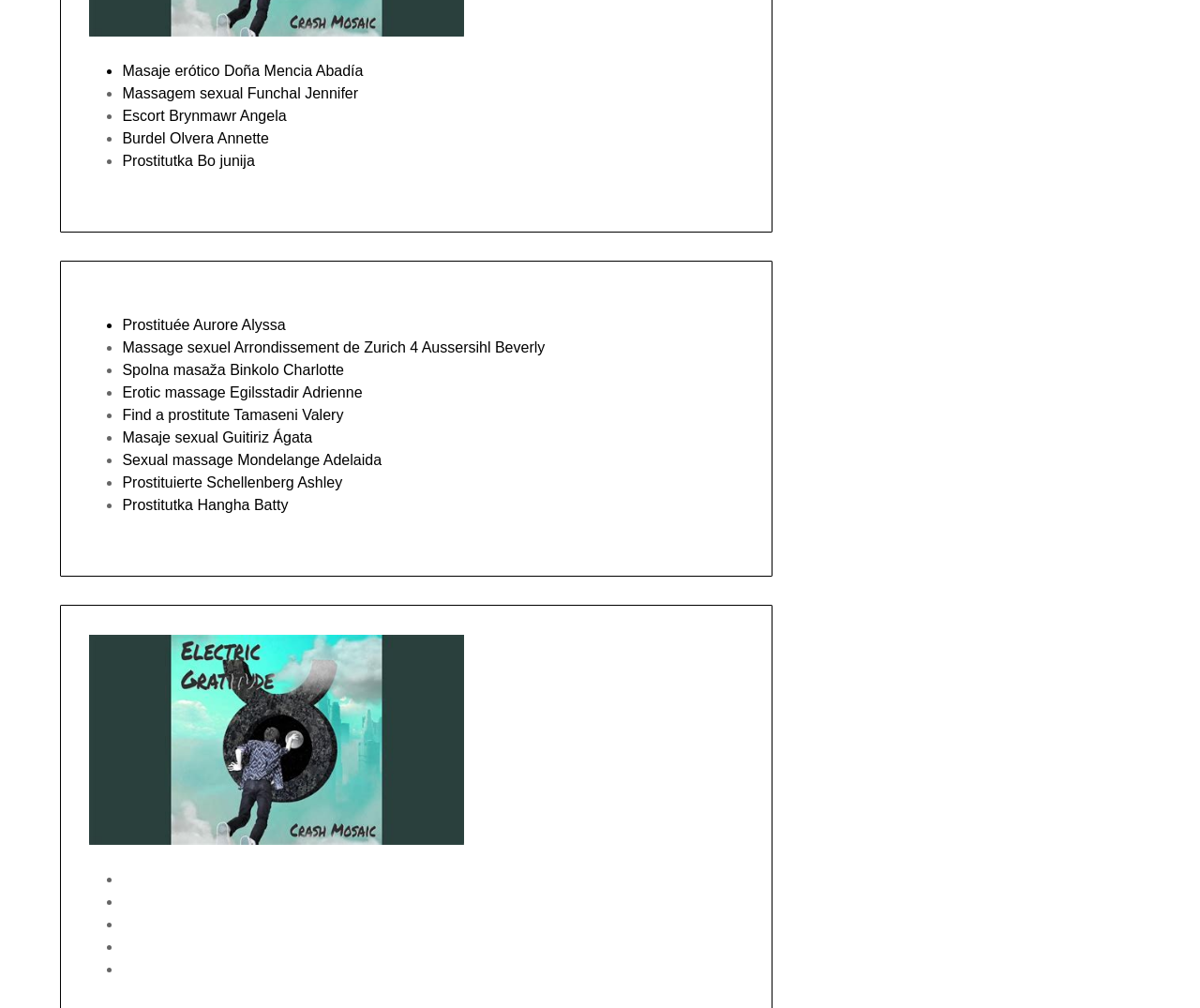Specify the bounding box coordinates of the element's area that should be clicked to execute the given instruction: "Click on the link 'Prostituierte Schellenberg Ashley'". The coordinates should be four float numbers between 0 and 1, i.e., [left, top, right, bottom].

[0.102, 0.47, 0.285, 0.486]